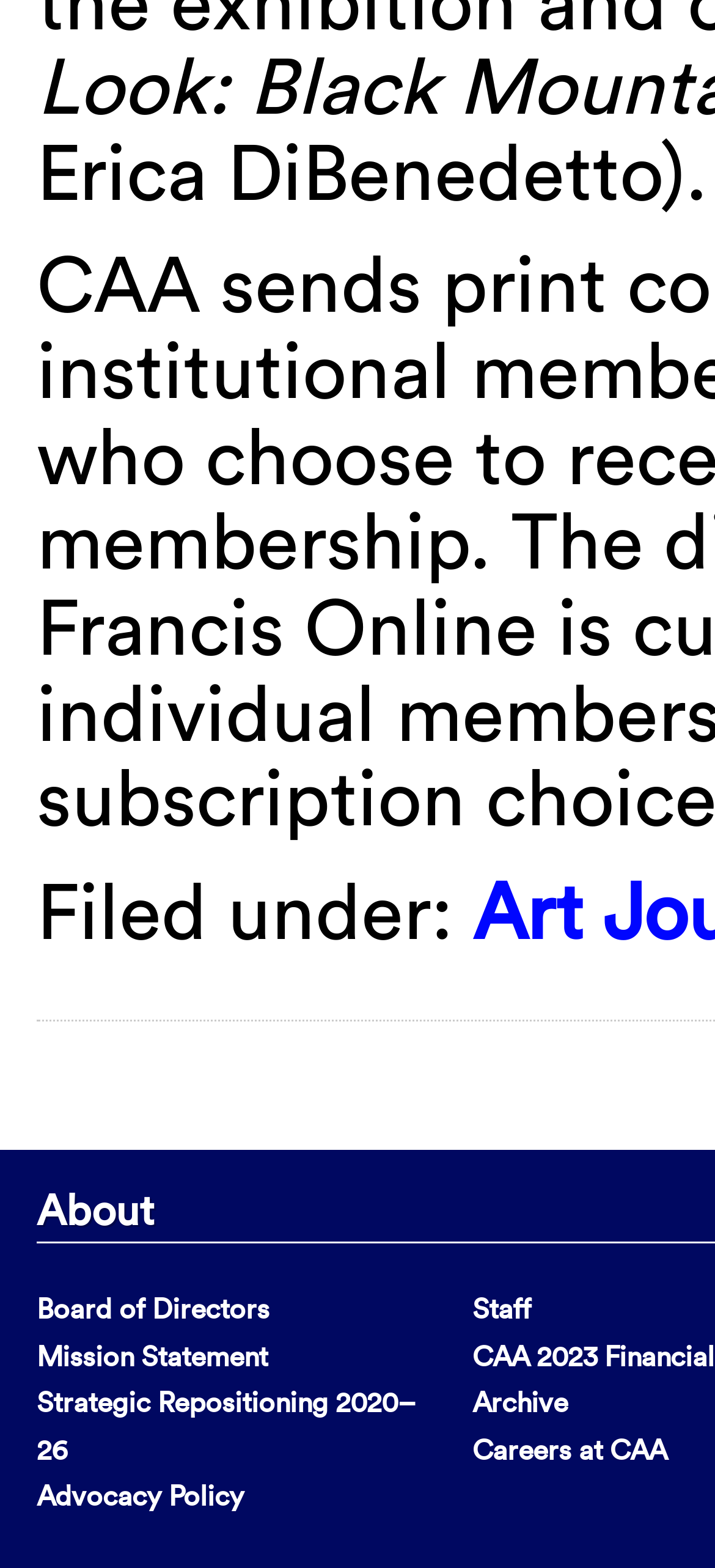Specify the bounding box coordinates for the region that must be clicked to perform the given instruction: "view about page".

[0.051, 0.754, 0.215, 0.787]